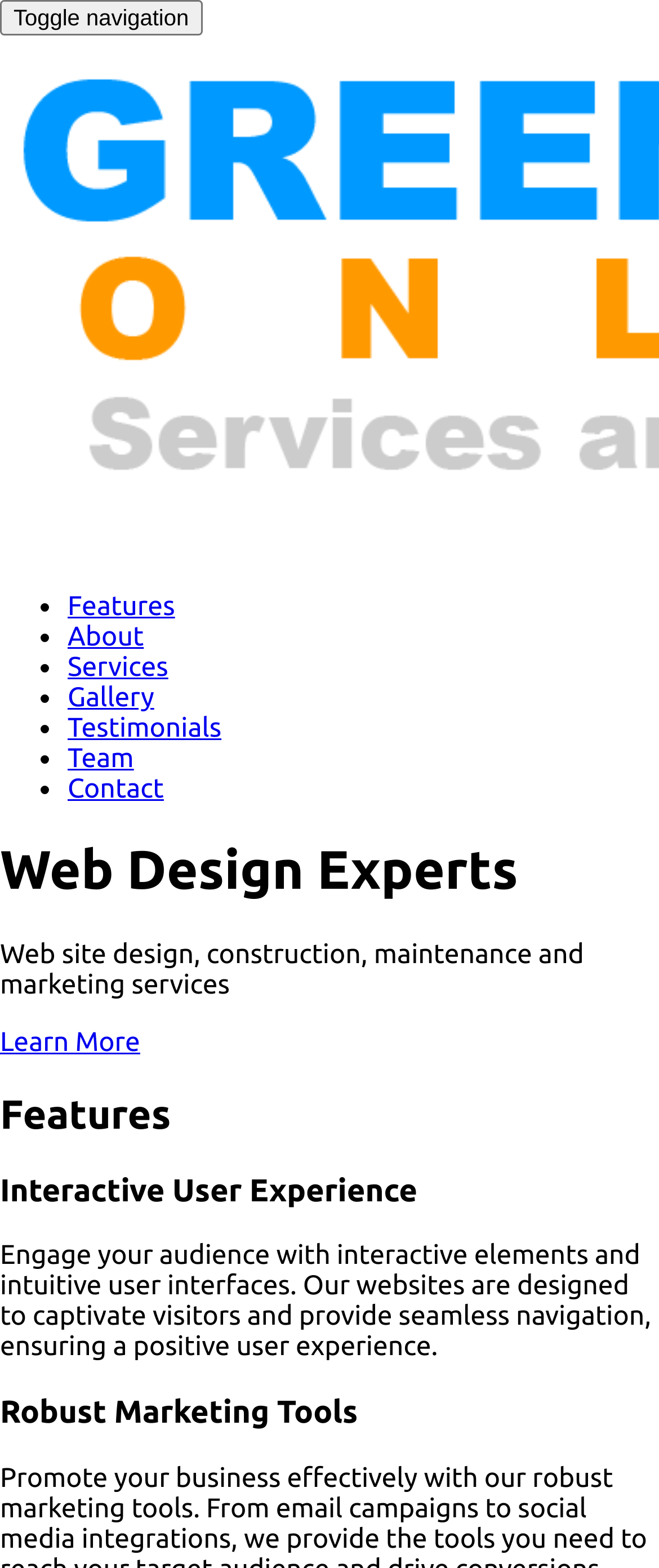Produce an elaborate caption capturing the essence of the webpage.

The webpage is about Greenwood Online Services & Consulting, a company that offers web design, construction, maintenance, and marketing services. At the top left corner, there is a button to toggle navigation. Below it, there is a list of links, including Features, About, Services, Gallery, Testimonials, Team, and Contact, each preceded by a bullet point. 

The main content of the webpage is divided into sections. The first section has a heading "Web Design Experts" and a brief description of the company's services. Below it, there is a "Learn More" link. 

The next section is about the company's features, with a heading "Features" and a subheading "Interactive User Experience". This section describes the company's approach to creating engaging and user-friendly websites. 

The third section is about the company's marketing tools, with a heading "Robust Marketing Tools". However, the content of this section is not provided in the accessibility tree.